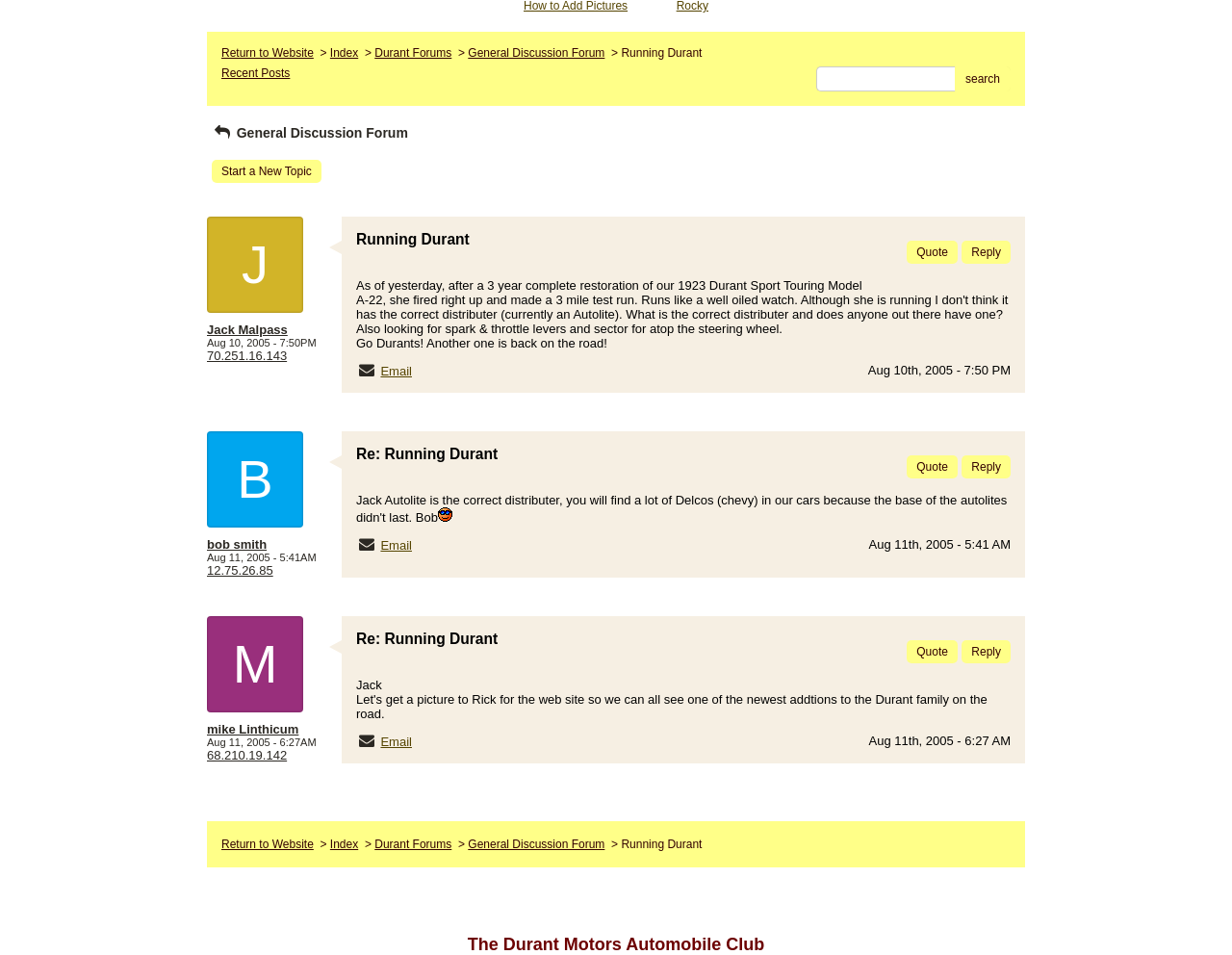Determine the bounding box for the UI element as described: "General Discussion Forum". The coordinates should be represented as four float numbers between 0 and 1, formatted as [left, top, right, bottom].

[0.172, 0.131, 0.331, 0.147]